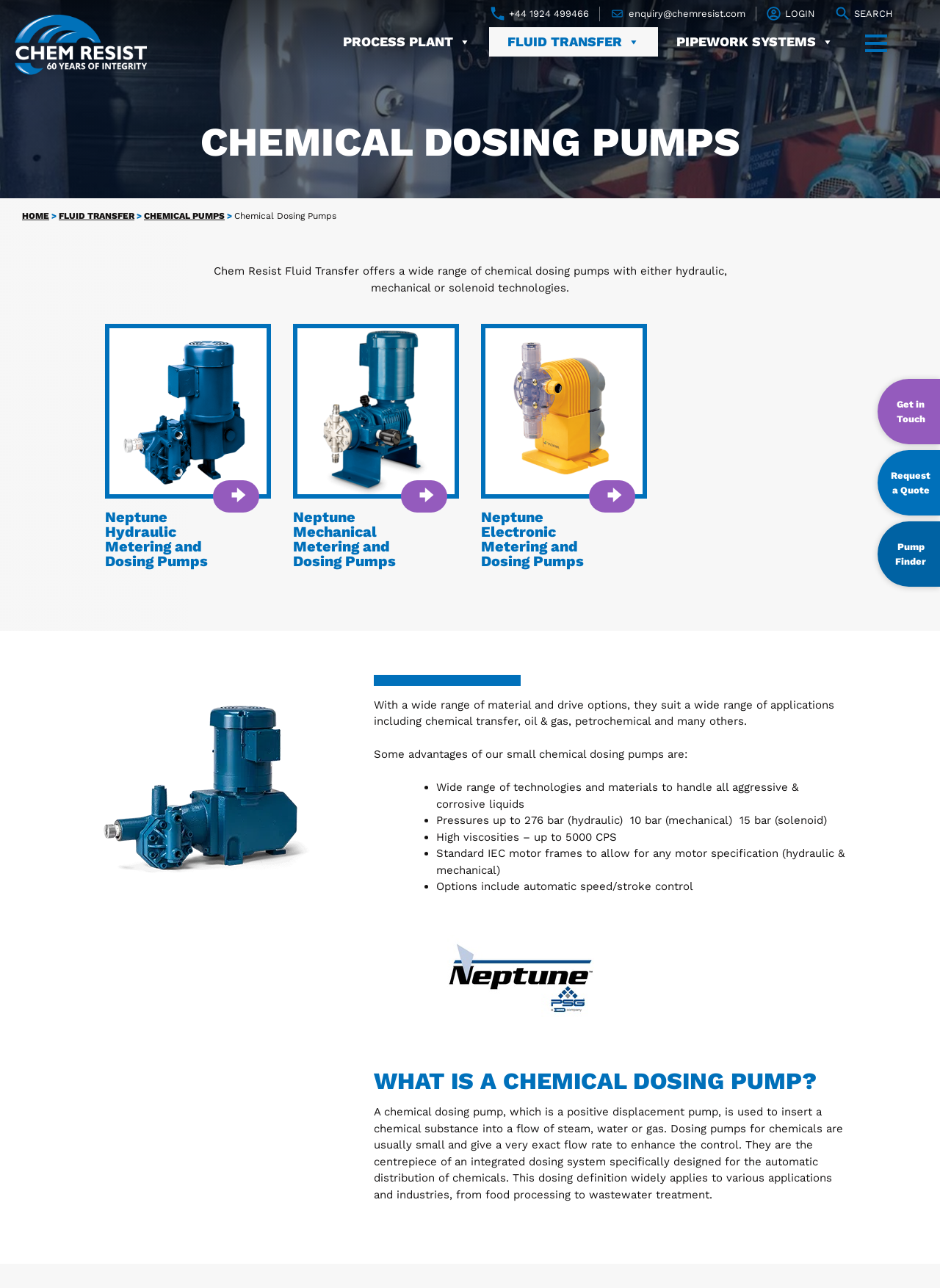What are the advantages of Chem Resist's small chemical dosing pumps?
Refer to the image and offer an in-depth and detailed answer to the question.

The webpage lists several advantages of Chem Resist's small chemical dosing pumps, including a wide range of technologies and materials to handle all aggressive and corrosive liquids, pressures up to 276 bar, high viscosities, and standard IEC motor frames, as stated in the ListMarker and StaticText elements.